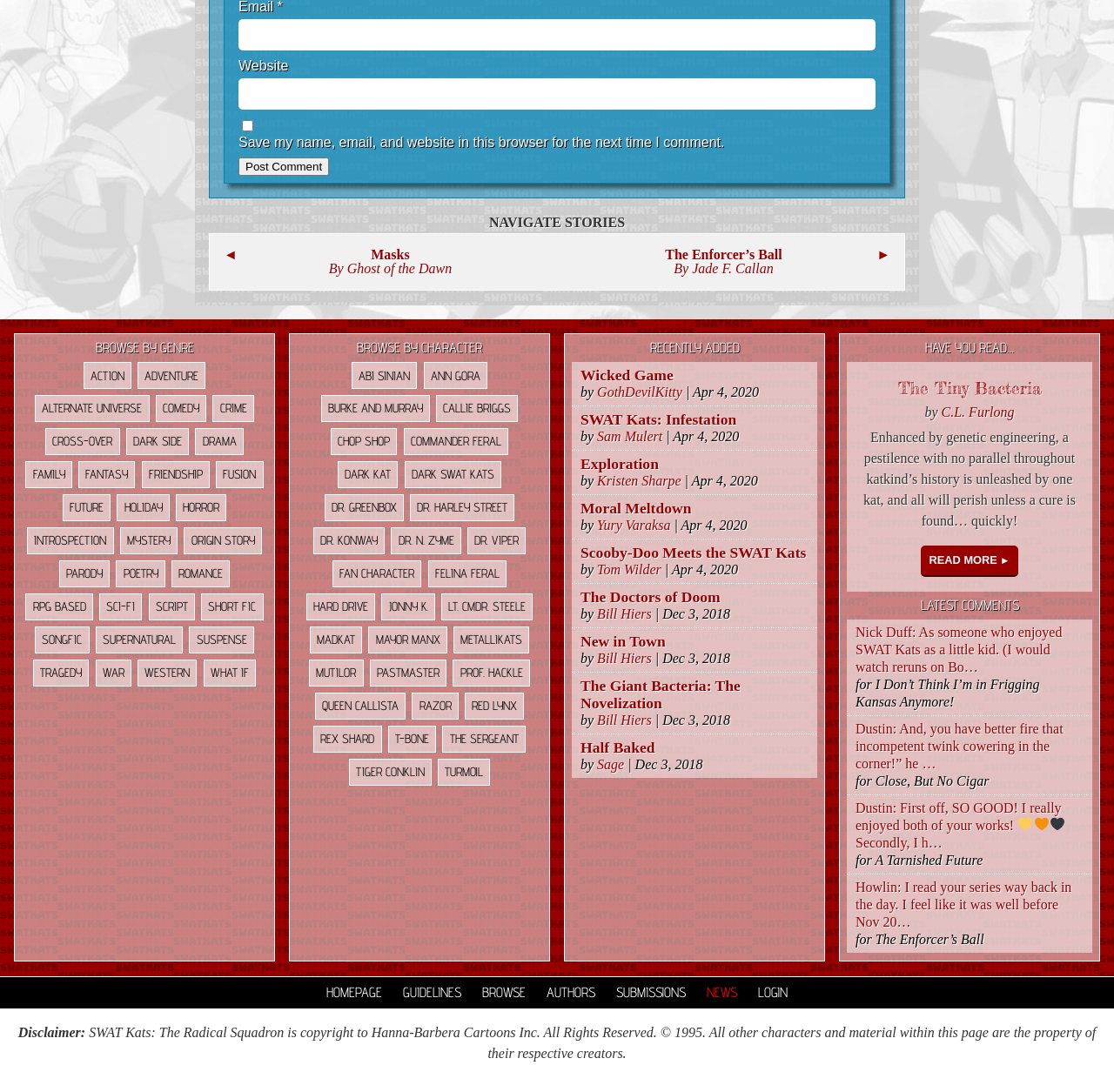Carefully examine the image and provide an in-depth answer to the question: What is the latest story added?

I looked at the 'RECENTLY ADDED' section and found the latest story added, which is 'Wicked Game' by 'GothDevilKitty' on 'Apr 4, 2020'.